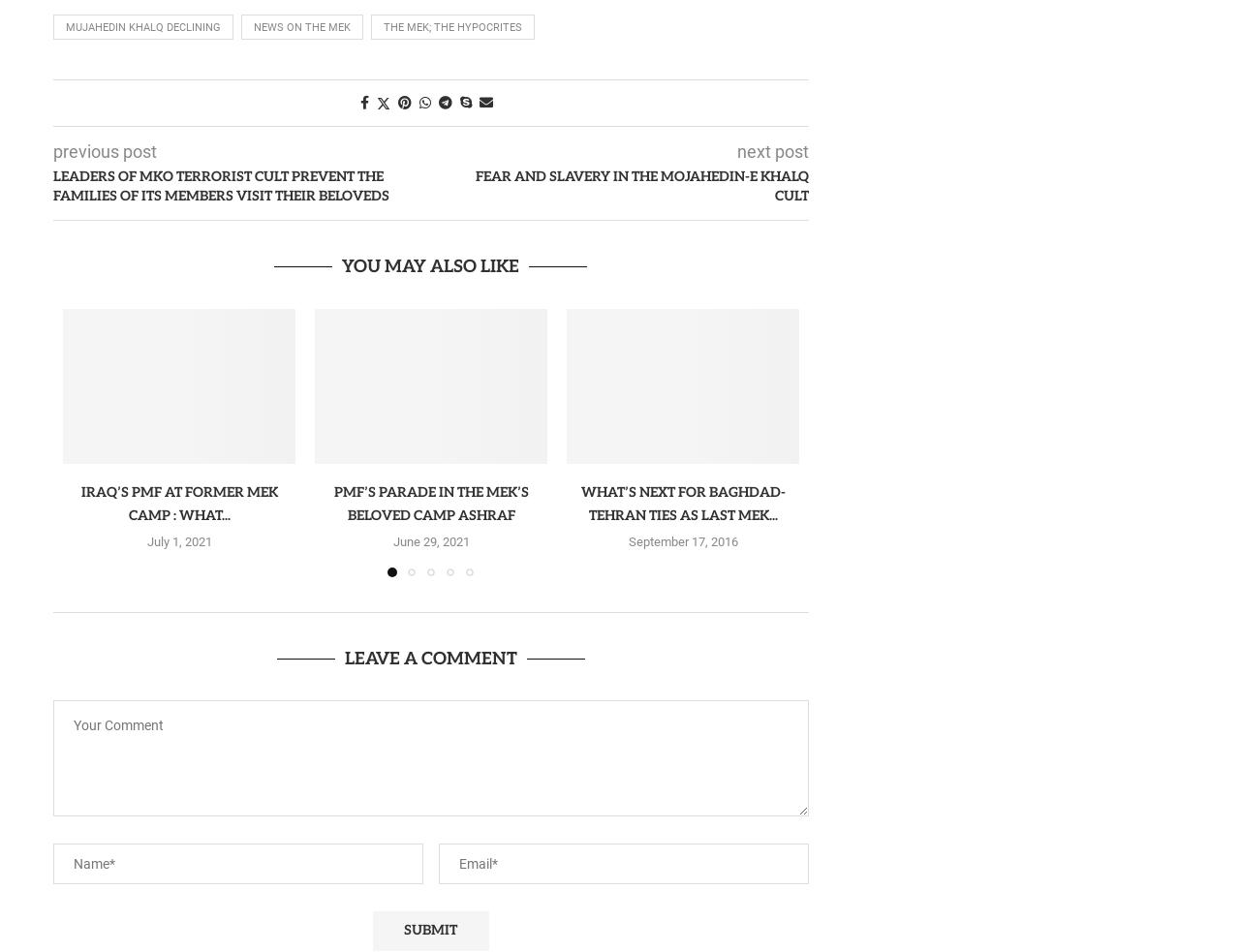Specify the bounding box coordinates of the area to click in order to follow the given instruction: "Click on the 'Previous slide' button."

[0.059, 0.447, 0.085, 0.481]